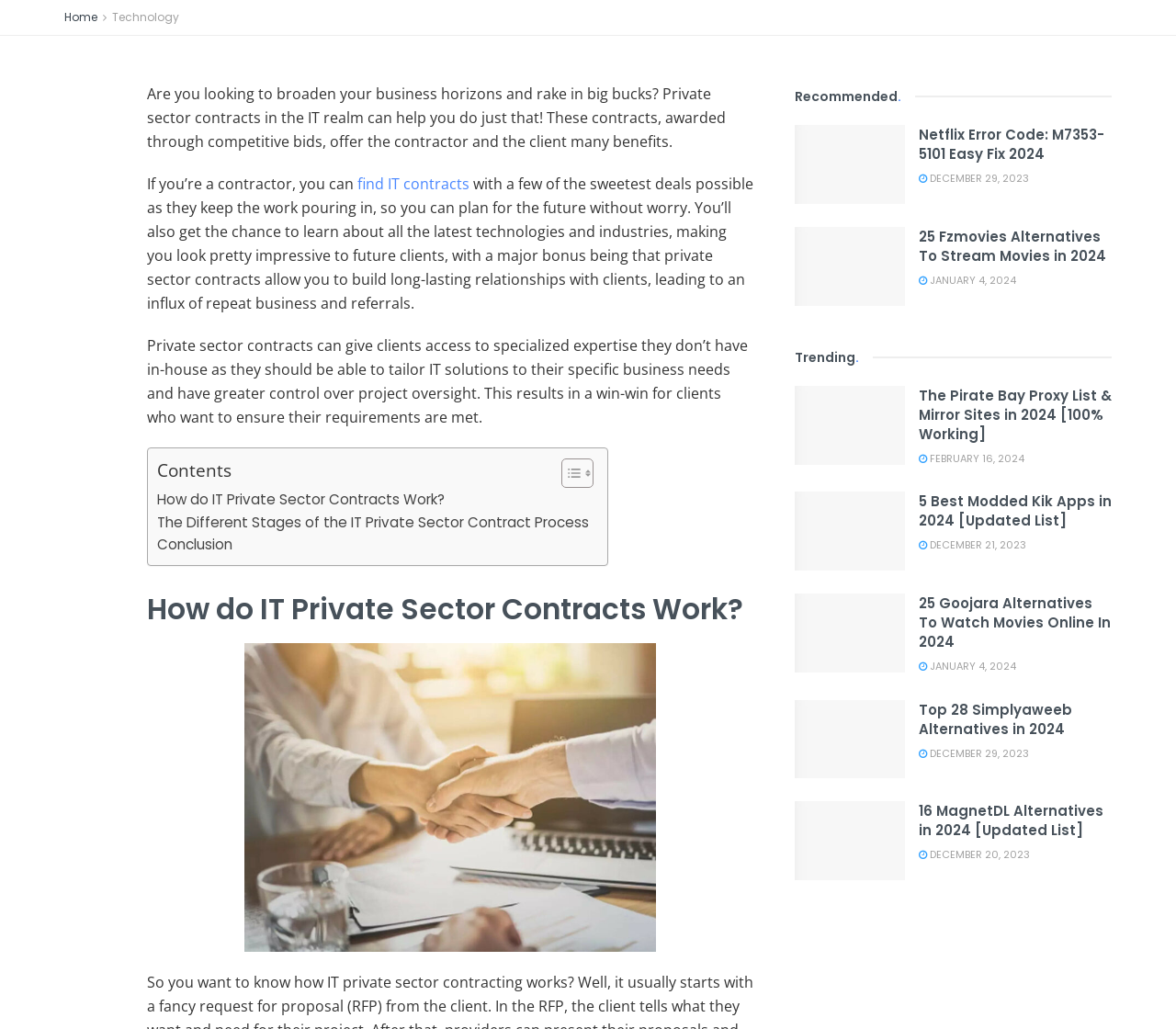Using details from the image, please answer the following question comprehensively:
What is the main topic of the webpage?

Based on the content of the webpage, it appears to be discussing IT private sector contracts, including how they work, their benefits, and the different stages of the contract process.